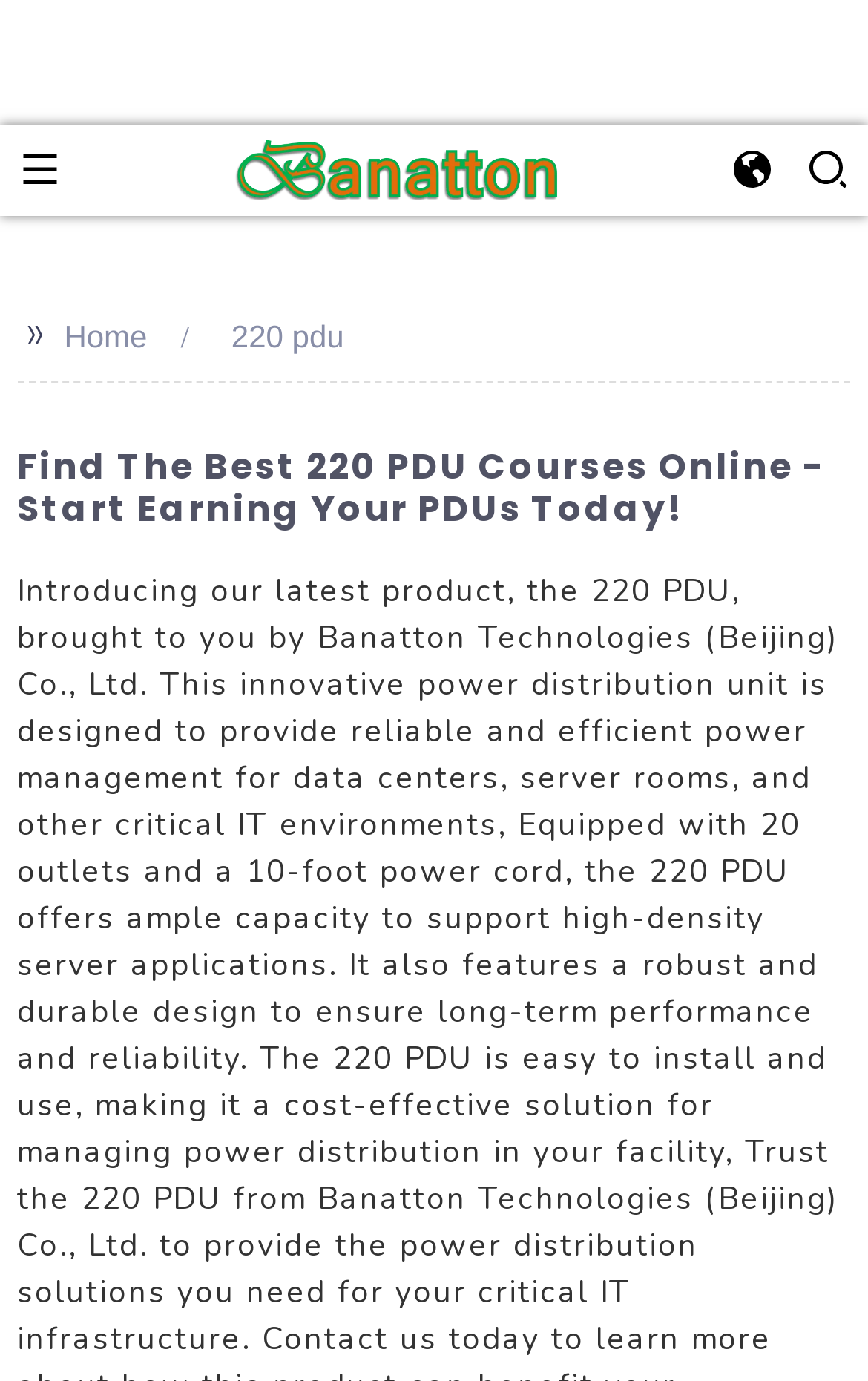What is the company name on the logo?
Provide a comprehensive and detailed answer to the question.

By looking at the logo image, which is a child element of the link 'logo', I can infer that the company name is Banatton.